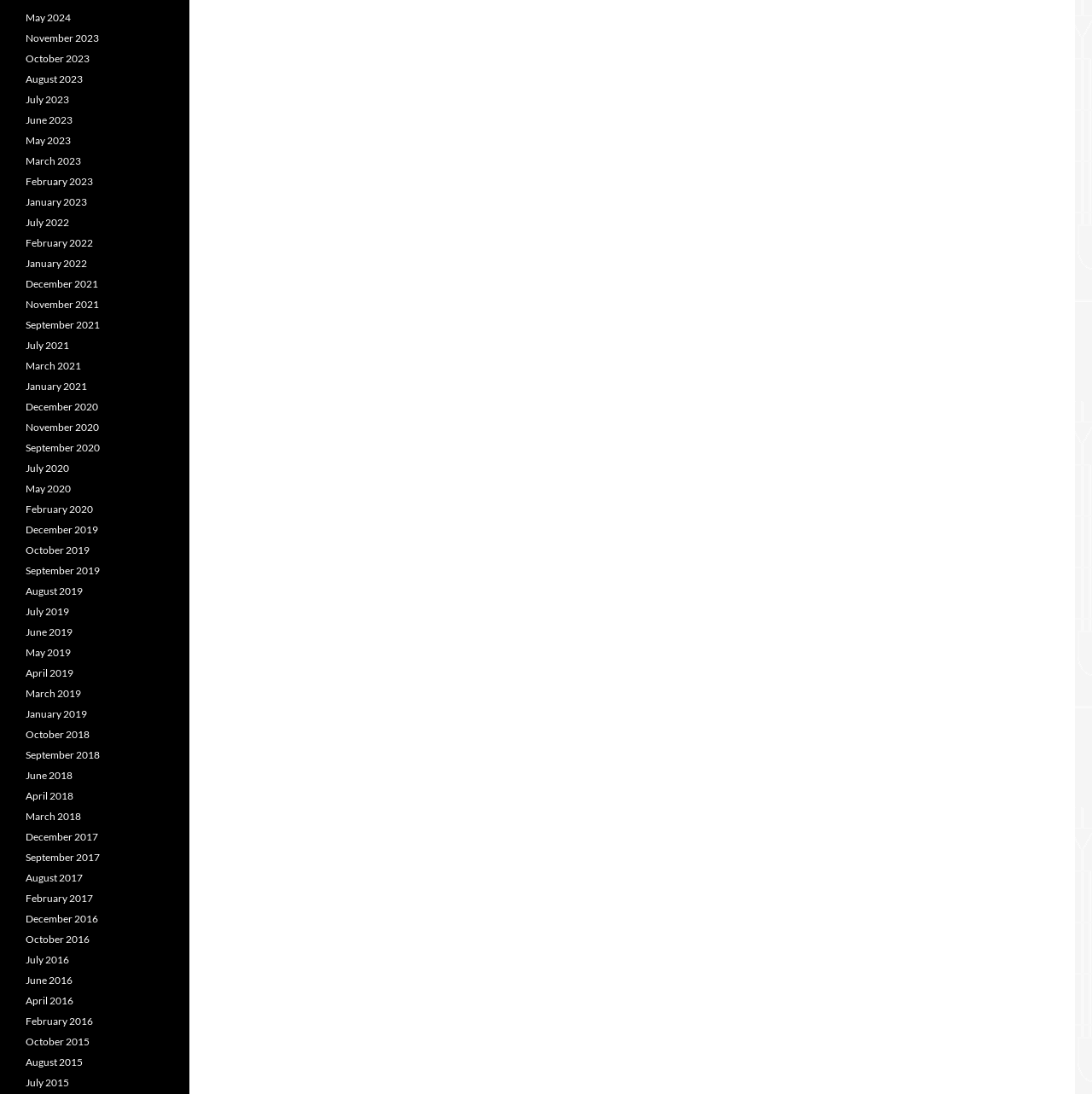What is the earliest month listed?
Look at the screenshot and give a one-word or phrase answer.

July 2015